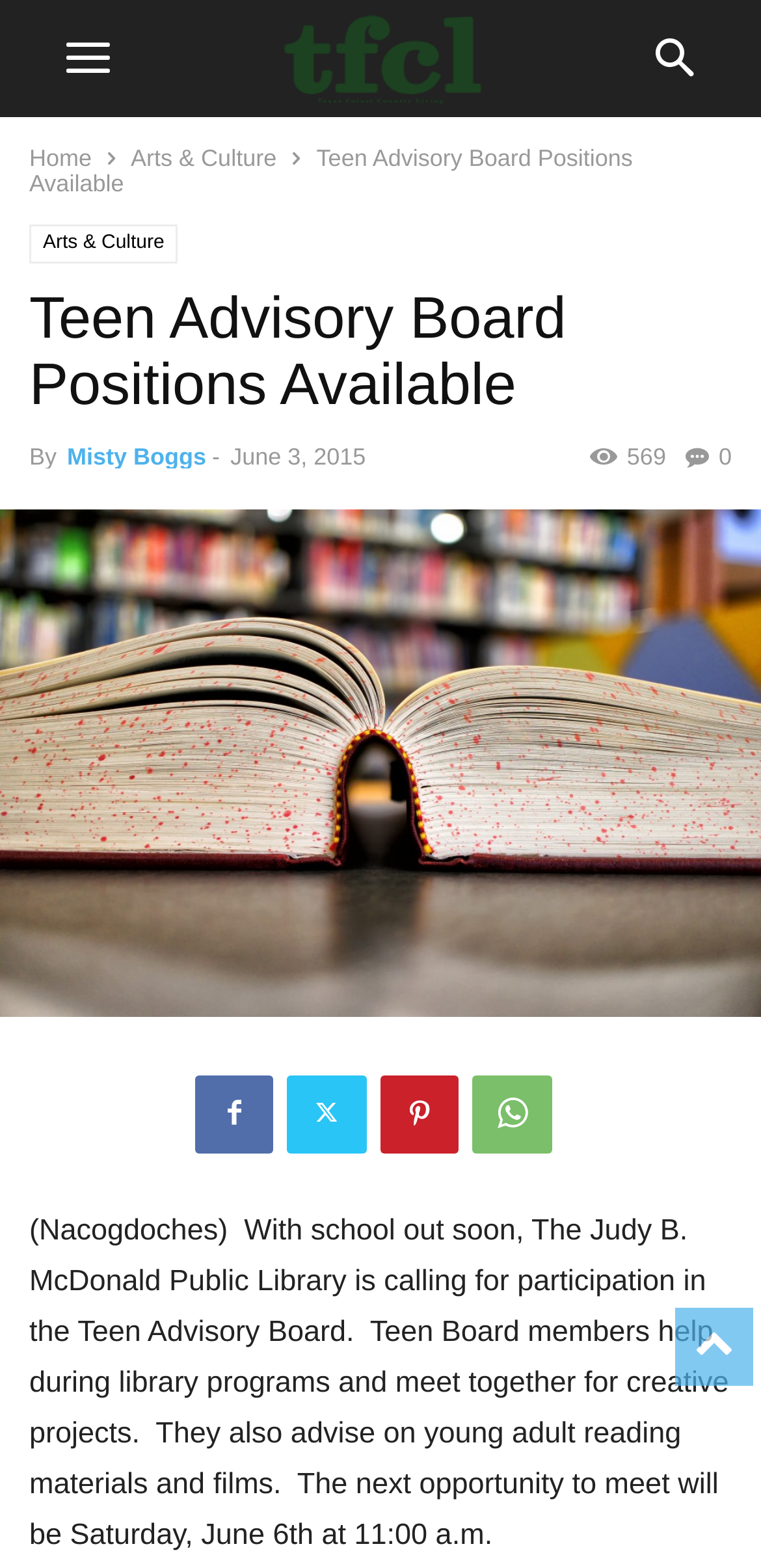Pinpoint the bounding box coordinates of the area that must be clicked to complete this instruction: "go to home page".

[0.038, 0.092, 0.121, 0.11]